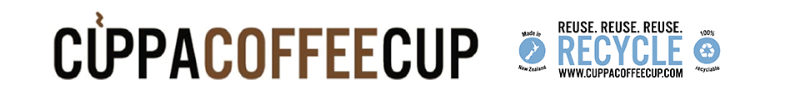Describe all elements and aspects of the image.

The image features the branding for "Cuppacoffeecup," showcasing an attractive logo that blends a creative design with environmental messaging. The logo is prominently displayed in a modern font, with "CUP" emphasized in a warm brown, while the "COFFEE" is in sleek black, accompanied by a whimsical steam graphic rising from the "C." To the right, a clear call to action emphasizes sustainability with the phrases "REUSE. REUSE. REUSE." and "RECYCLE," alluding to the eco-friendly values of the brand. Underneath, the brand’s website link, presented in a vibrant blue, suggests that visitors can learn more about their commitment to environmentally conscious practices. This logo encapsulates the essence of a business dedicated to promoting reusable and recyclable solutions for coffee lovers.